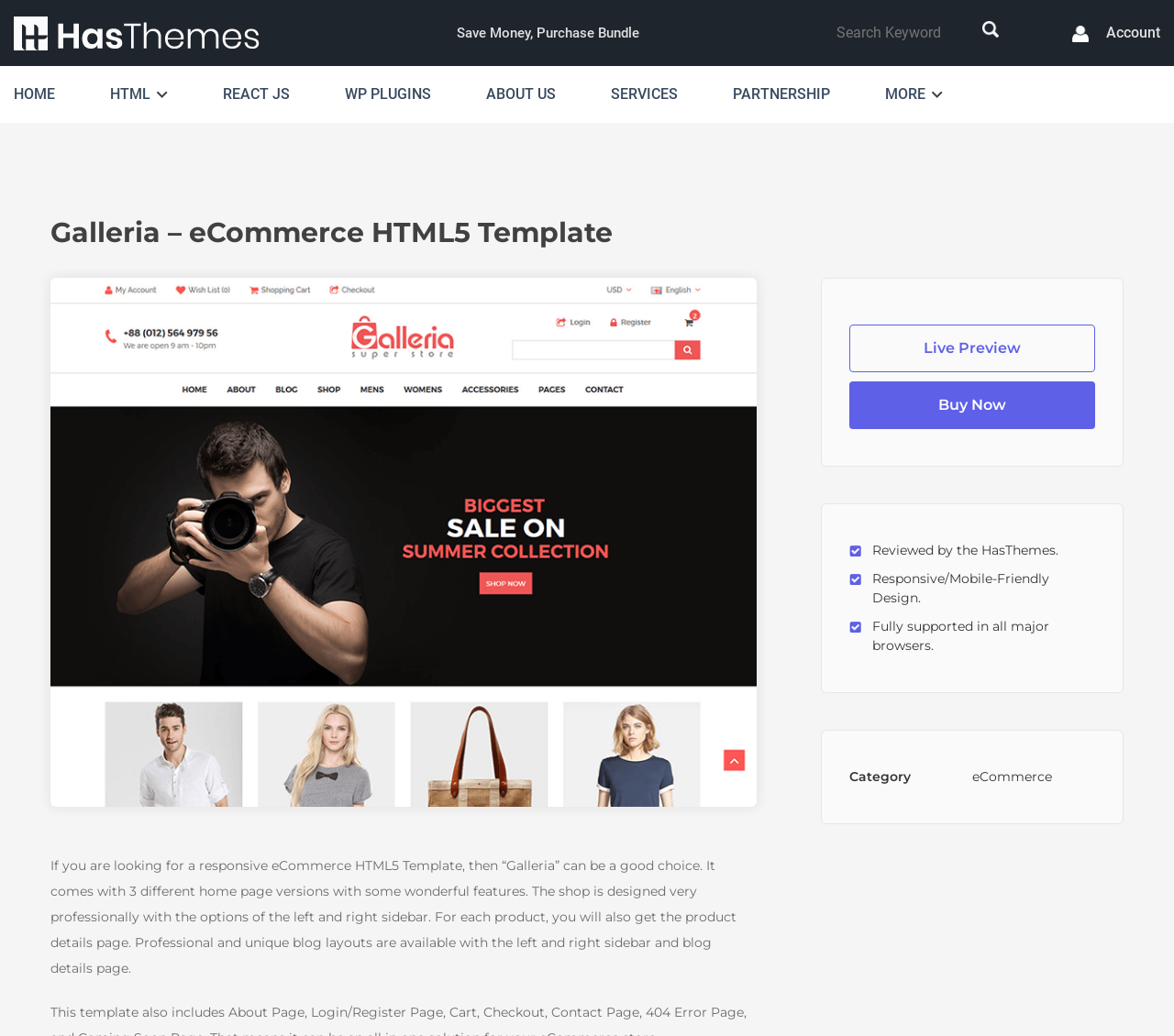Please mark the clickable region by giving the bounding box coordinates needed to complete this instruction: "Donate to the organization".

None